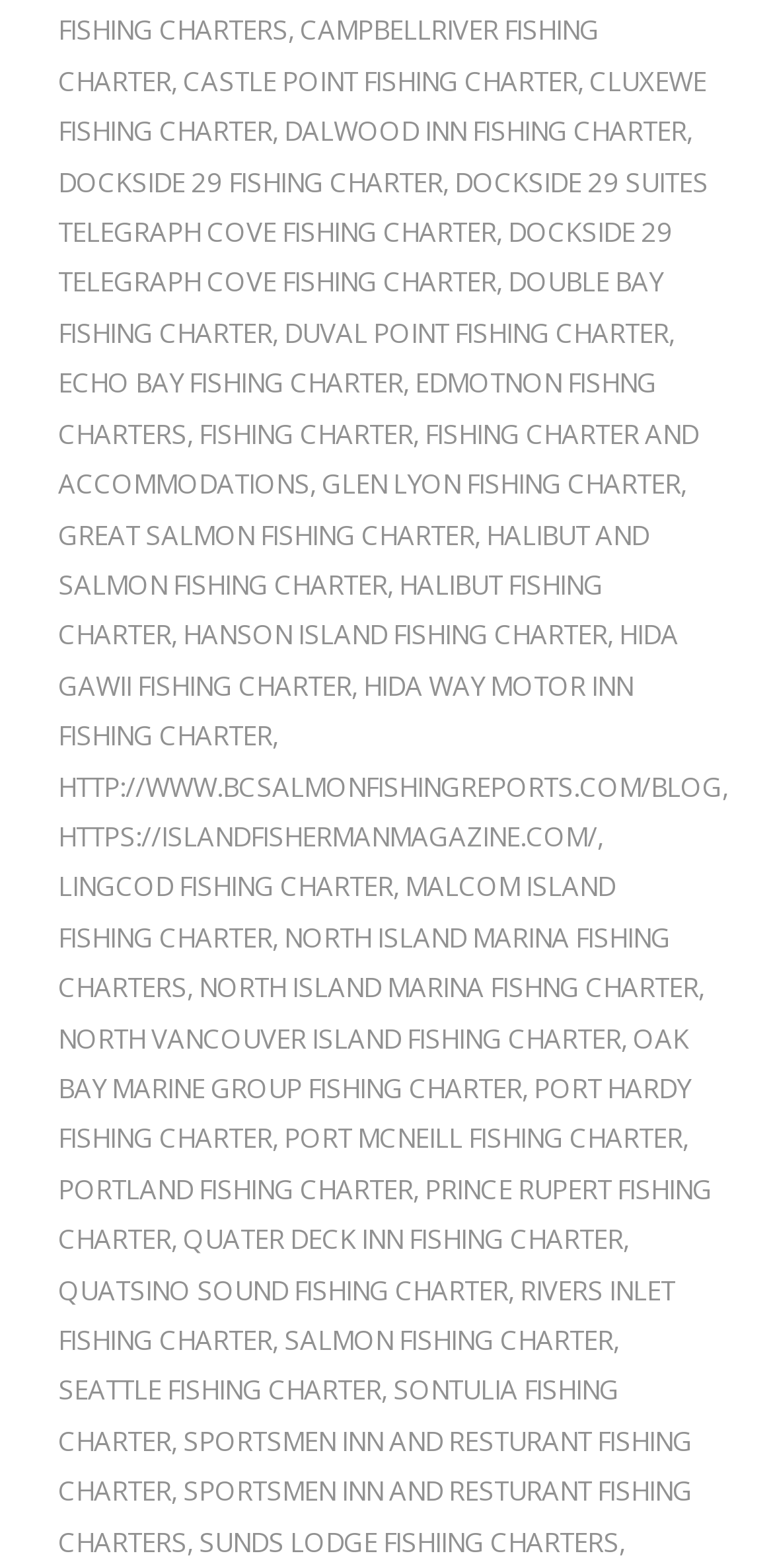Provide the bounding box coordinates of the HTML element described by the text: "north island marina fishing charters". The coordinates should be in the format [left, top, right, bottom] with values between 0 and 1.

[0.075, 0.586, 0.867, 0.641]